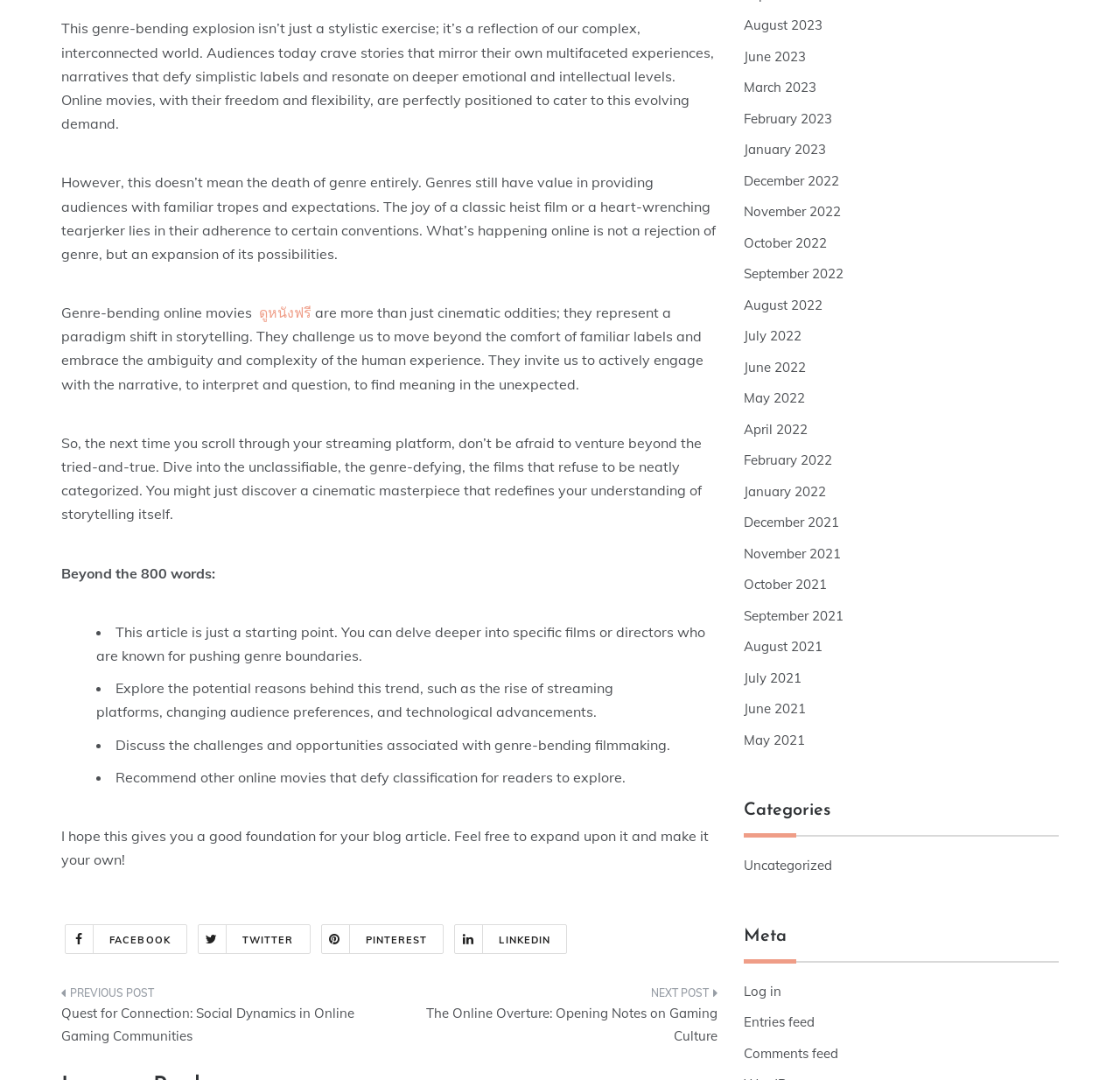Identify the bounding box coordinates of the specific part of the webpage to click to complete this instruction: "Read the article about genre-bending online movies".

[0.055, 0.281, 0.231, 0.297]